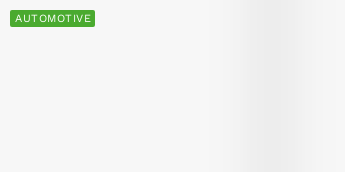Can you give a comprehensive explanation to the question given the content of the image?
What is the focus of the article?

The focus of the article can be inferred from the title 'Restoring Elegance on Wheels: A Deep Dive into Classic Auto Upholstery Restoration and Insurance Collision Repair', which suggests a focus on automotive restoration techniques and insights, particularly on classic auto upholstery restoration.